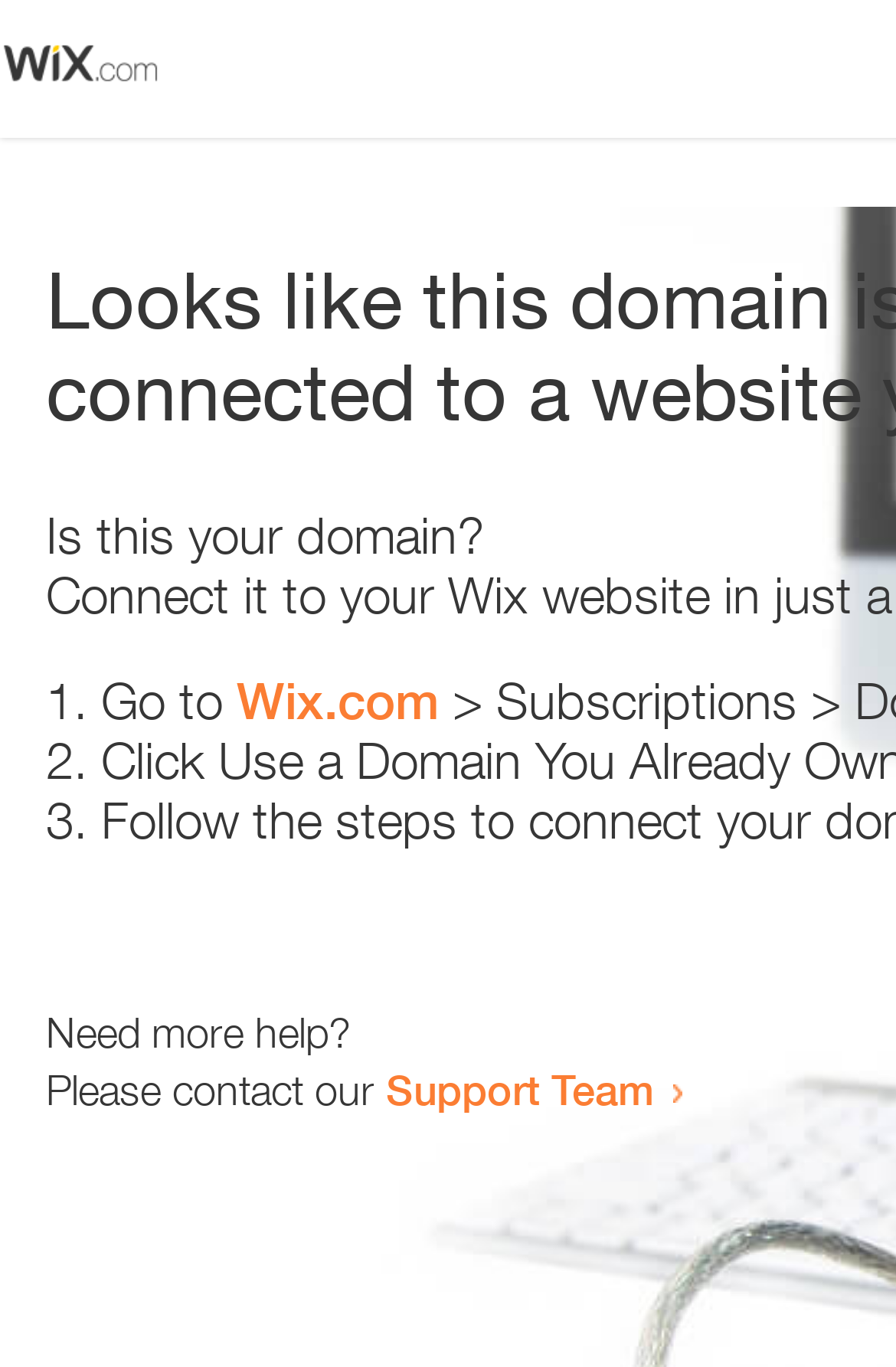What is the text of the second sentence?
Using the screenshot, give a one-word or short phrase answer.

Please contact our